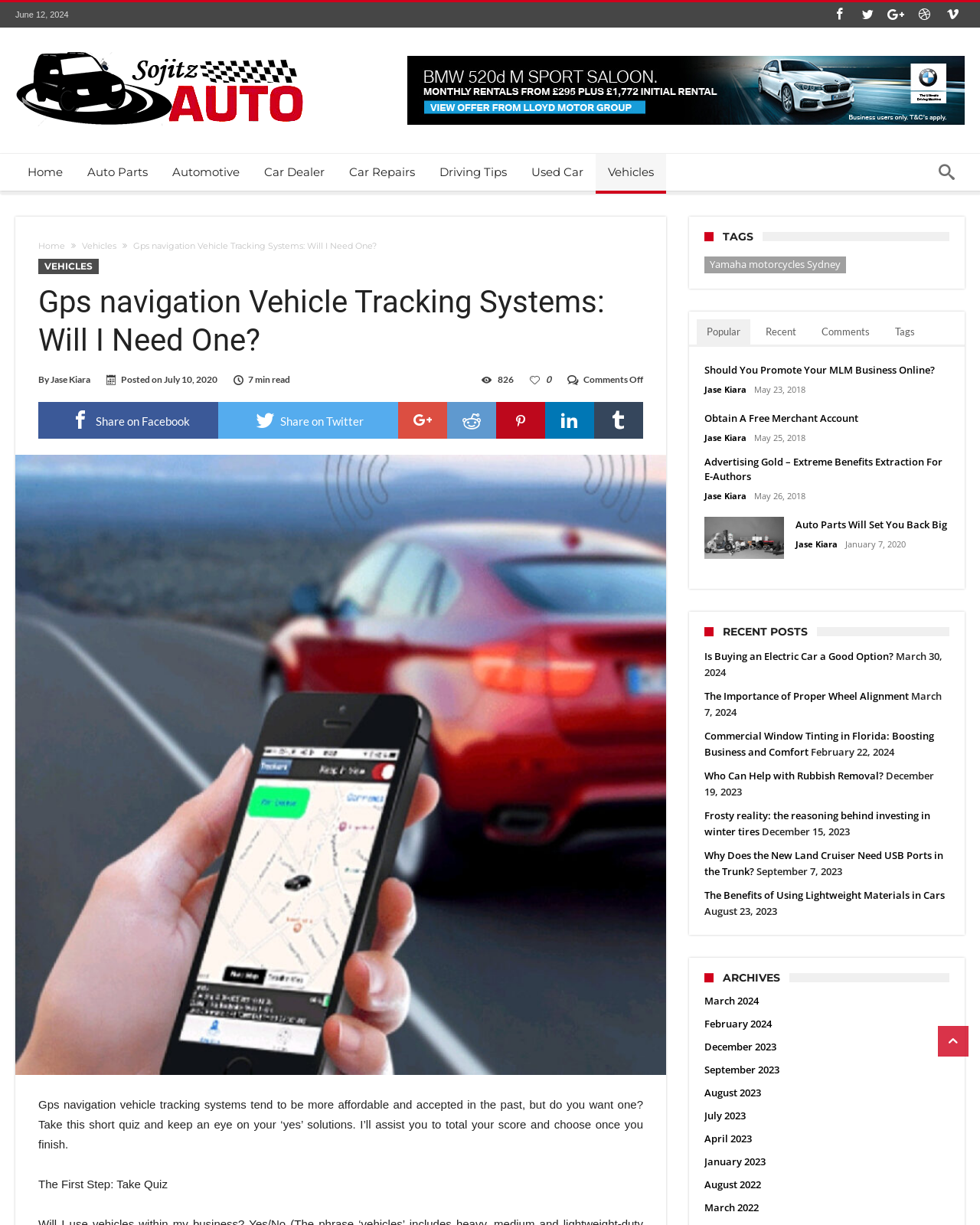Please identify the bounding box coordinates of the element that needs to be clicked to execute the following command: "Take the quiz". Provide the bounding box using four float numbers between 0 and 1, formatted as [left, top, right, bottom].

[0.039, 0.961, 0.171, 0.972]